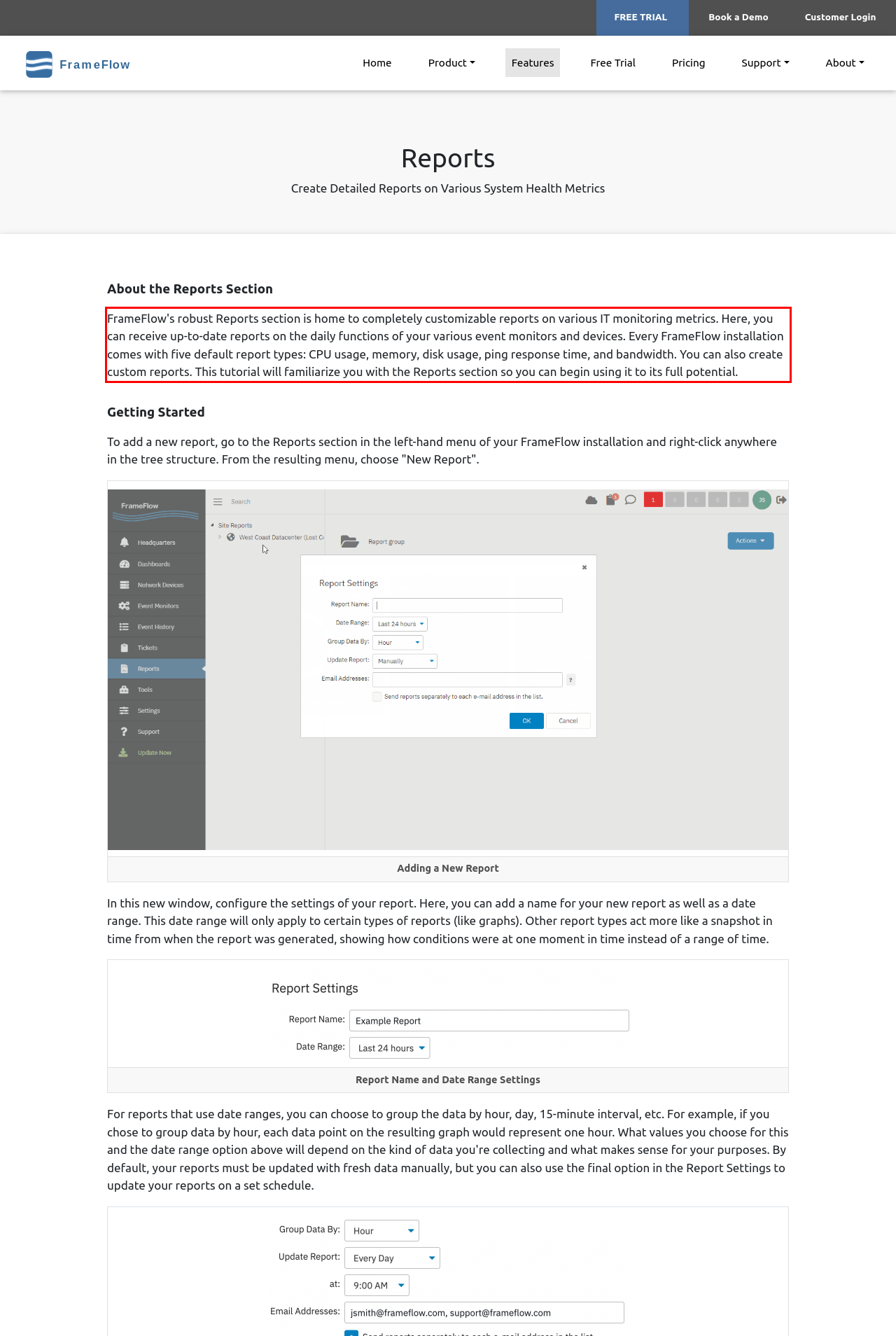Given a screenshot of a webpage, locate the red bounding box and extract the text it encloses.

FrameFlow's robust Reports section is home to completely customizable reports on various IT monitoring metrics. Here, you can receive up-to-date reports on the daily functions of your various event monitors and devices. Every FrameFlow installation comes with five default report types: CPU usage, memory, disk usage, ping response time, and bandwidth. You can also create custom reports. This tutorial will familiarize you with the Reports section so you can begin using it to its full potential.